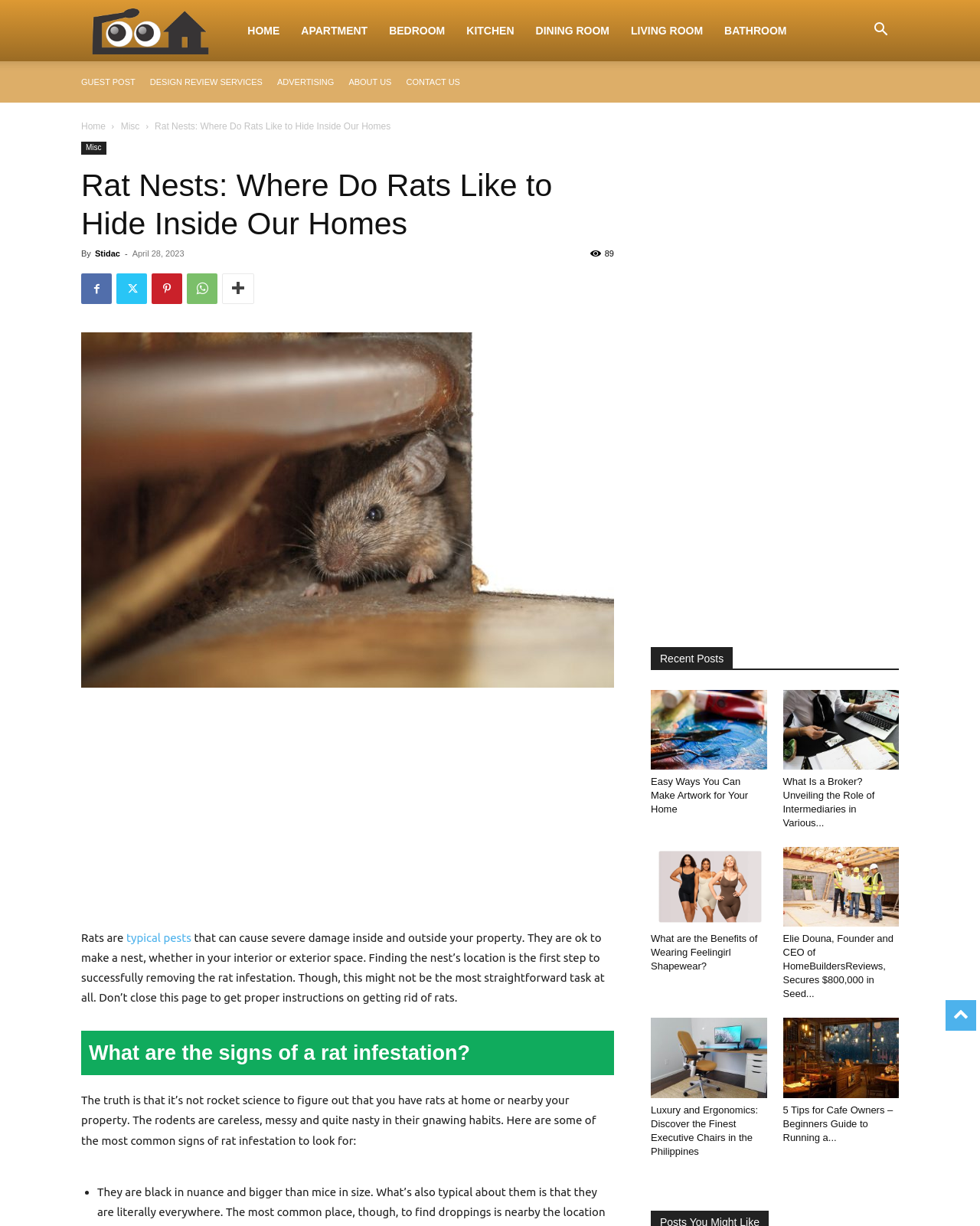Please find the bounding box coordinates in the format (top-left x, top-left y, bottom-right x, bottom-right y) for the given element description. Ensure the coordinates are floating point numbers between 0 and 1. Description: Advertising

[0.283, 0.063, 0.341, 0.071]